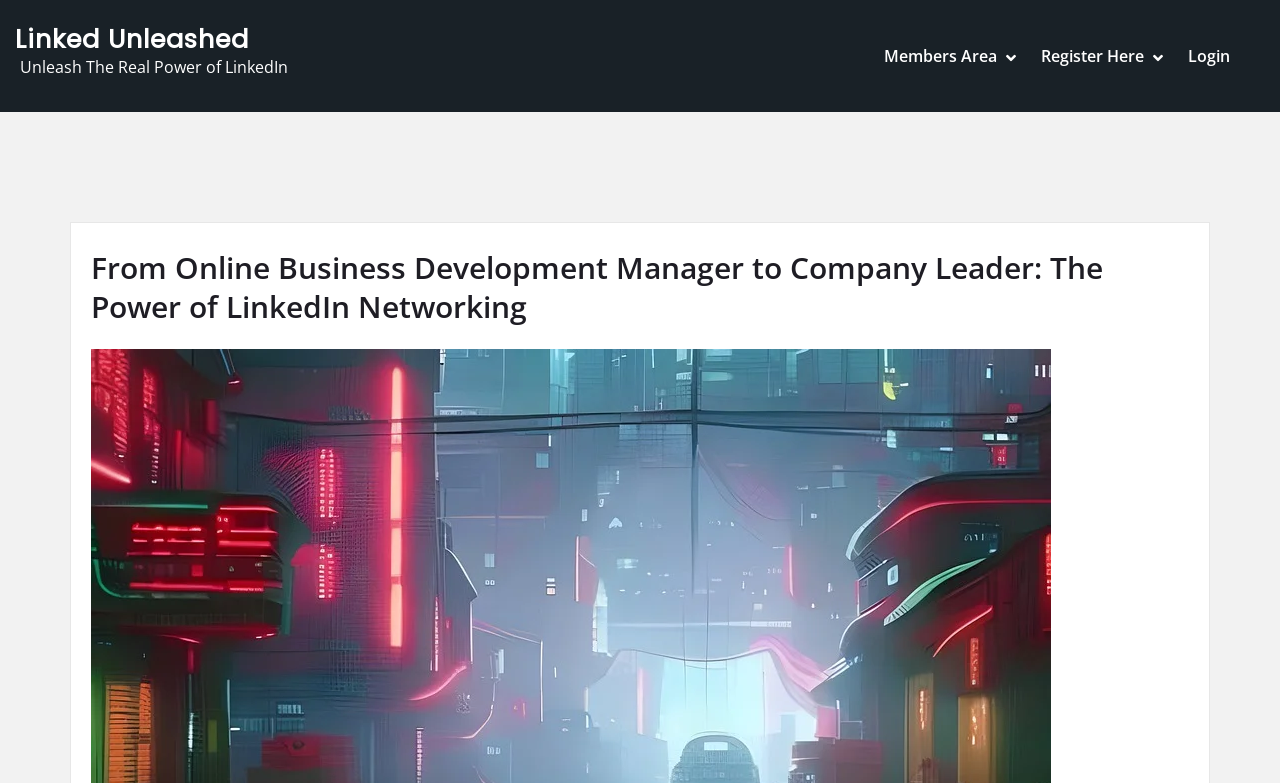Determine the bounding box coordinates of the area to click in order to meet this instruction: "Download Leads".

[0.687, 0.125, 0.839, 0.182]